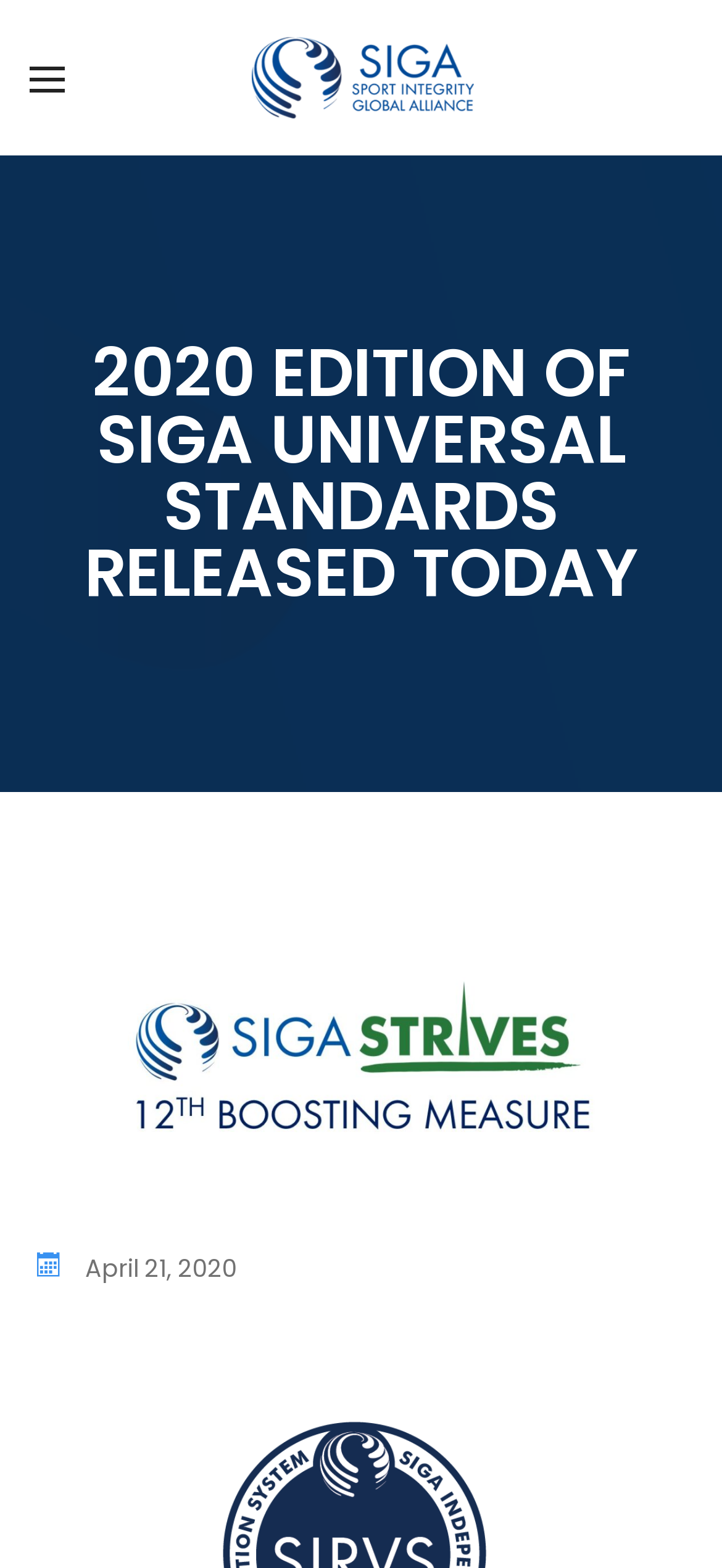Determine the bounding box coordinates for the area that needs to be clicked to fulfill this task: "Learn about the 'EXECUTIVE EDUCATION CERTIFICATE ON GOOD GOVERNANCE IN SPORT'". The coordinates must be given as four float numbers between 0 and 1, i.e., [left, top, right, bottom].

[0.069, 0.295, 0.495, 0.372]